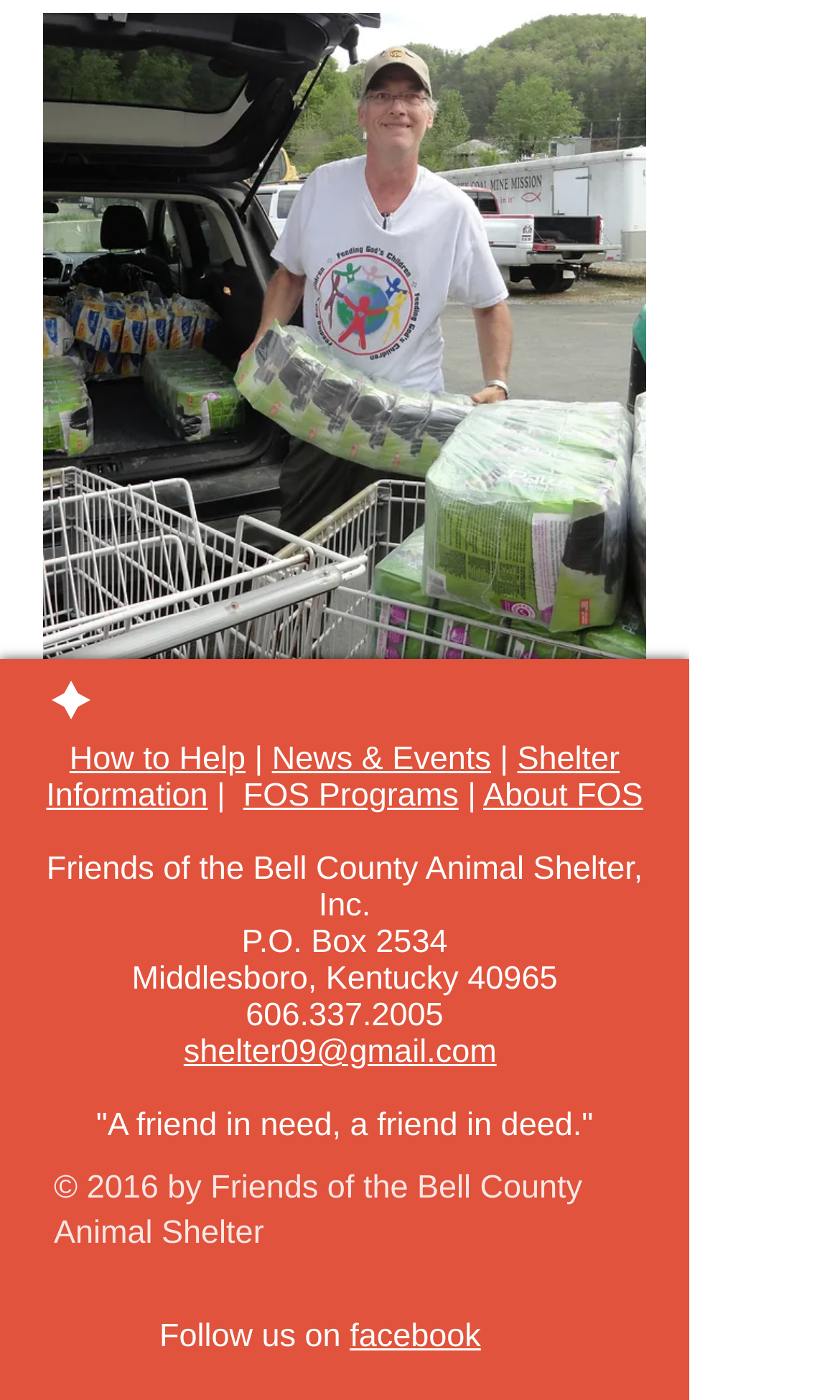Please identify the bounding box coordinates of the area I need to click to accomplish the following instruction: "Contact the shelter via email".

[0.219, 0.738, 0.591, 0.765]